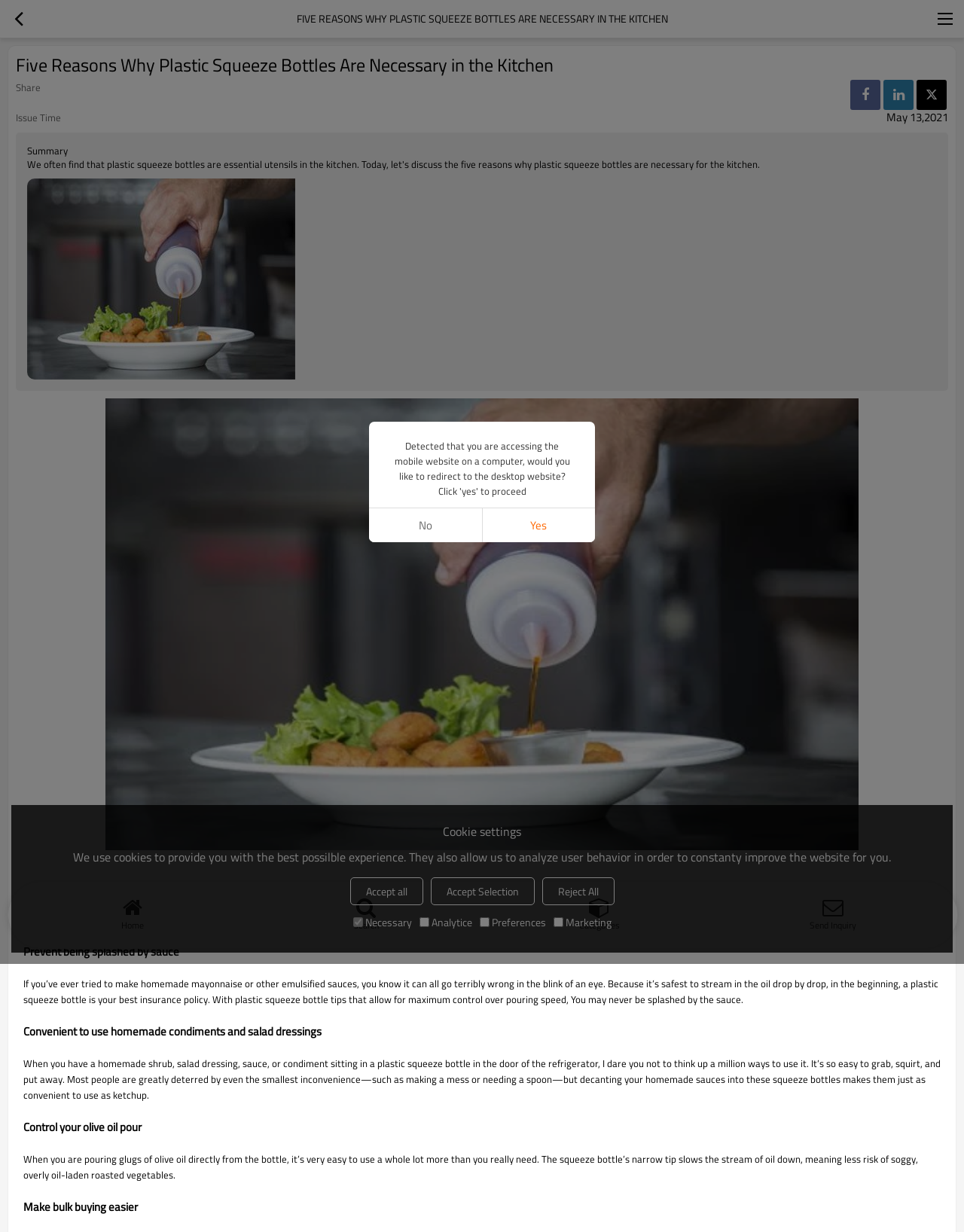Identify the primary heading of the webpage and provide its text.

Five Reasons Why Plastic Squeeze Bottles Are Necessary in the Kitchen